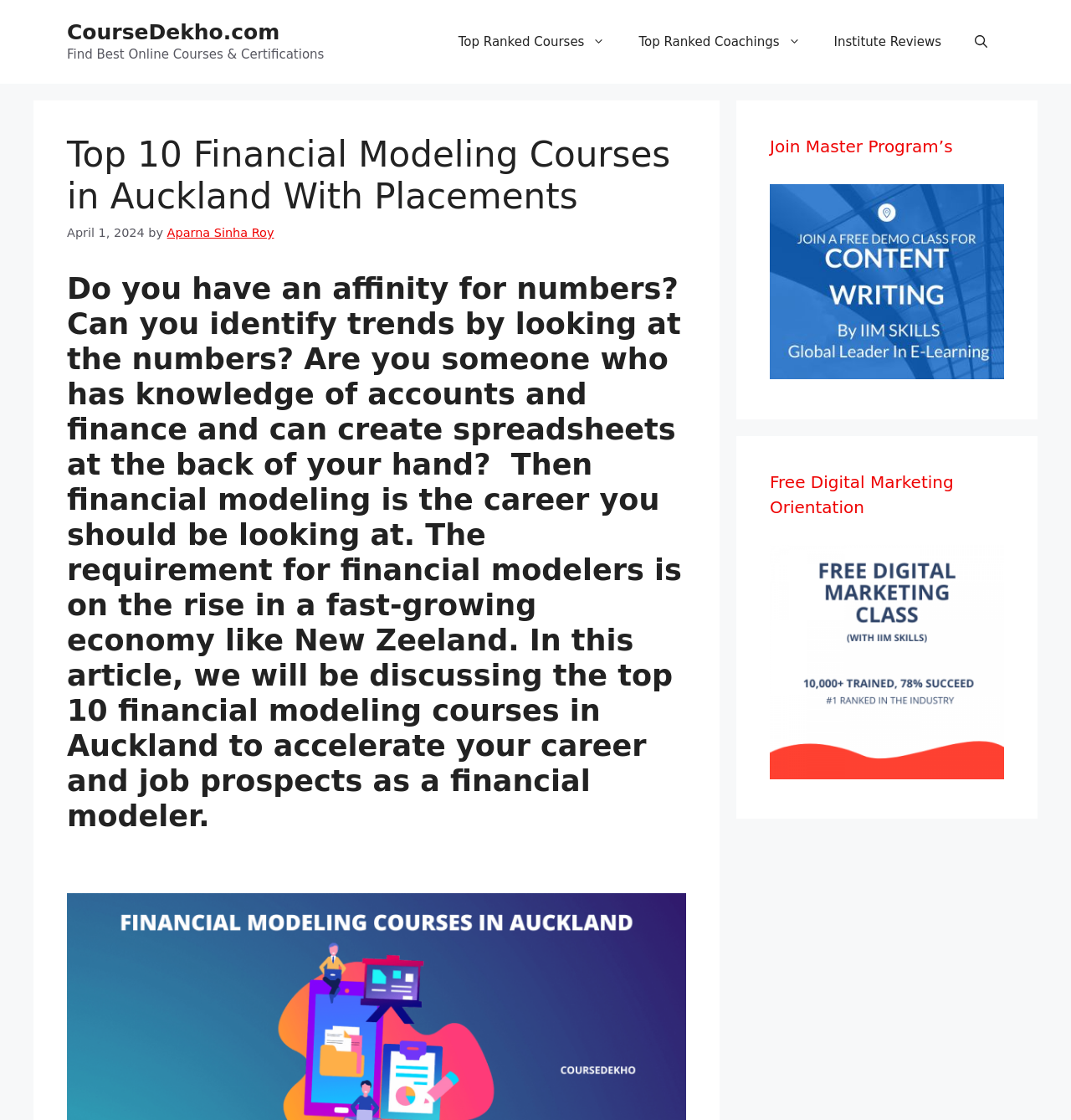Provide a single word or phrase answer to the question: 
What is the economy mentioned in the article?

New Zealand